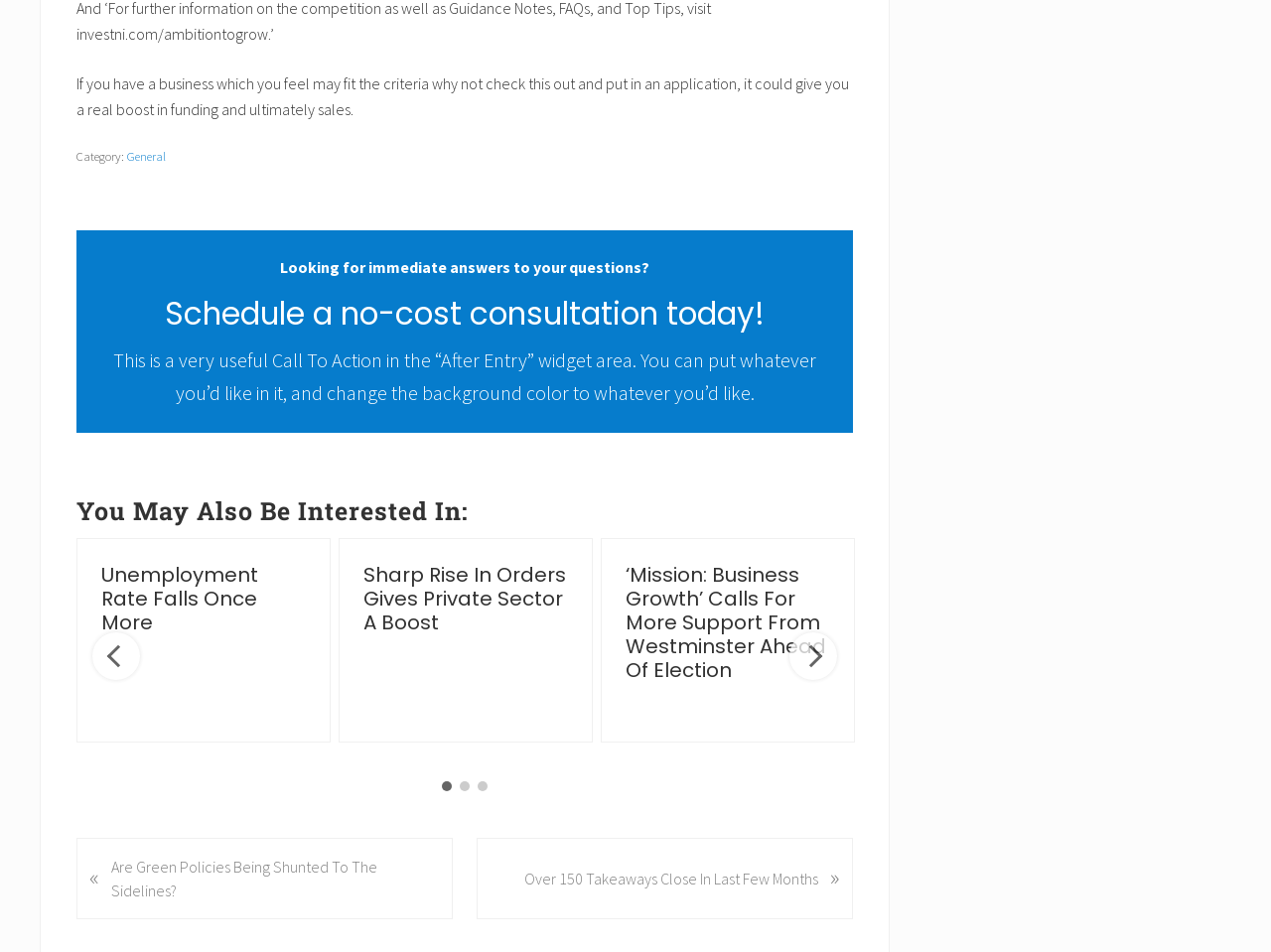Specify the bounding box coordinates of the element's region that should be clicked to achieve the following instruction: "Click the 'Unemployment Rate Falls Once More' link". The bounding box coordinates consist of four float numbers between 0 and 1, in the format [left, top, right, bottom].

[0.08, 0.589, 0.203, 0.668]